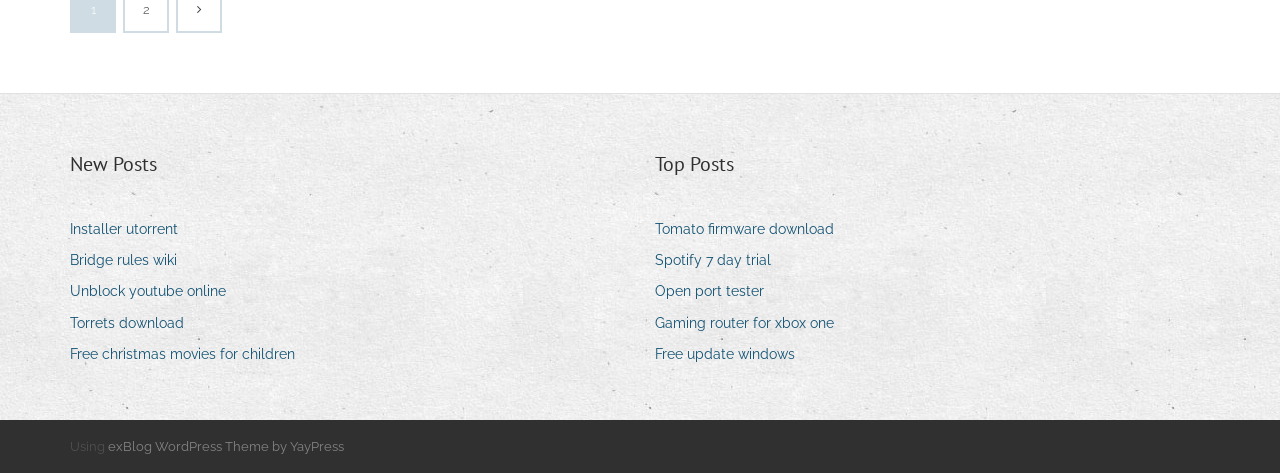Provide a short, one-word or phrase answer to the question below:
What is the theme of the blog?

exBlog WordPress Theme